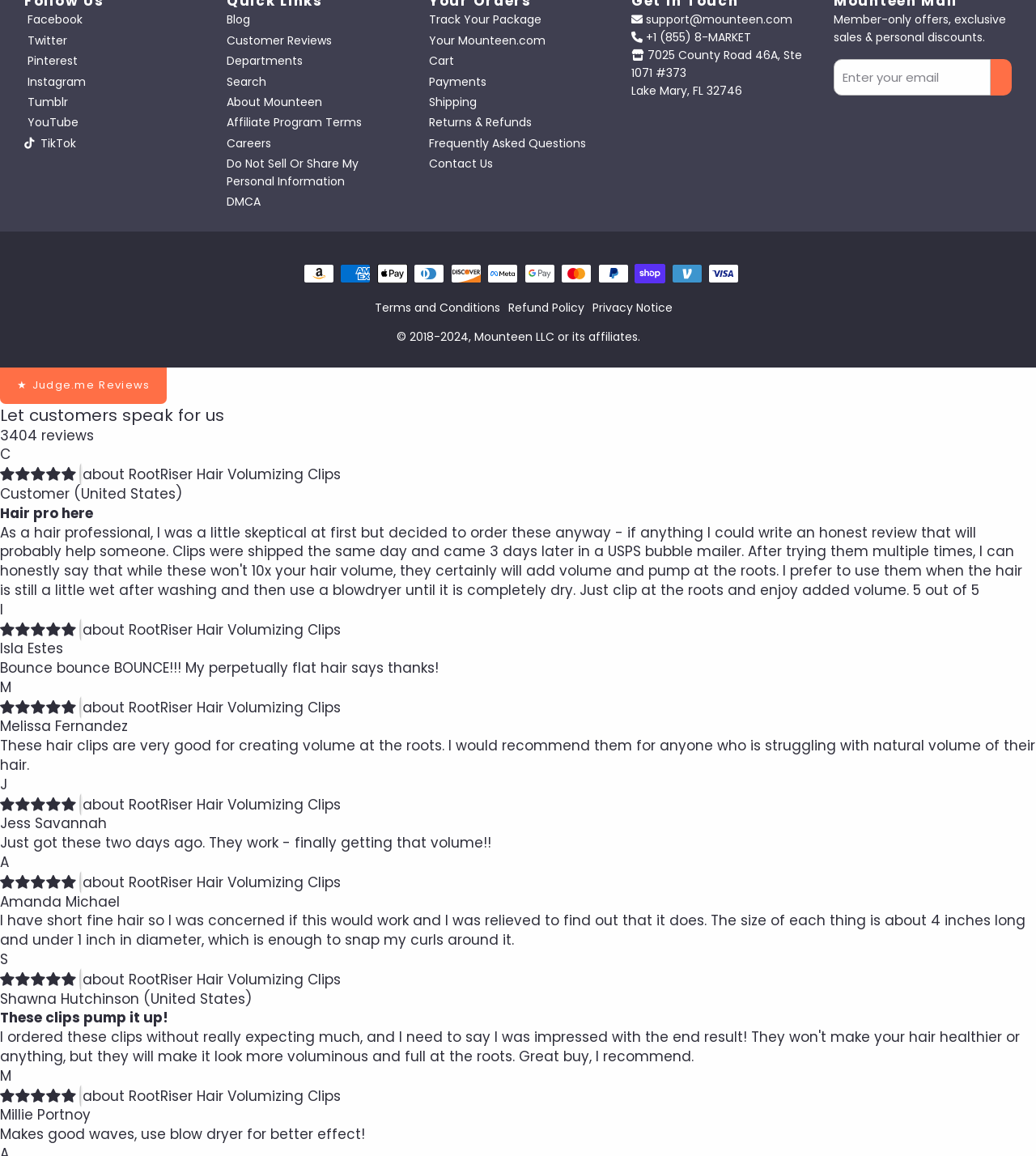What is the name of the product being reviewed?
Based on the visual information, provide a detailed and comprehensive answer.

I found multiple links with the text 'RootRiser Hair Volumizing Clips' which are related to the product being reviewed, such as [0.124, 0.402, 0.329, 0.419] and [0.124, 0.536, 0.329, 0.553].